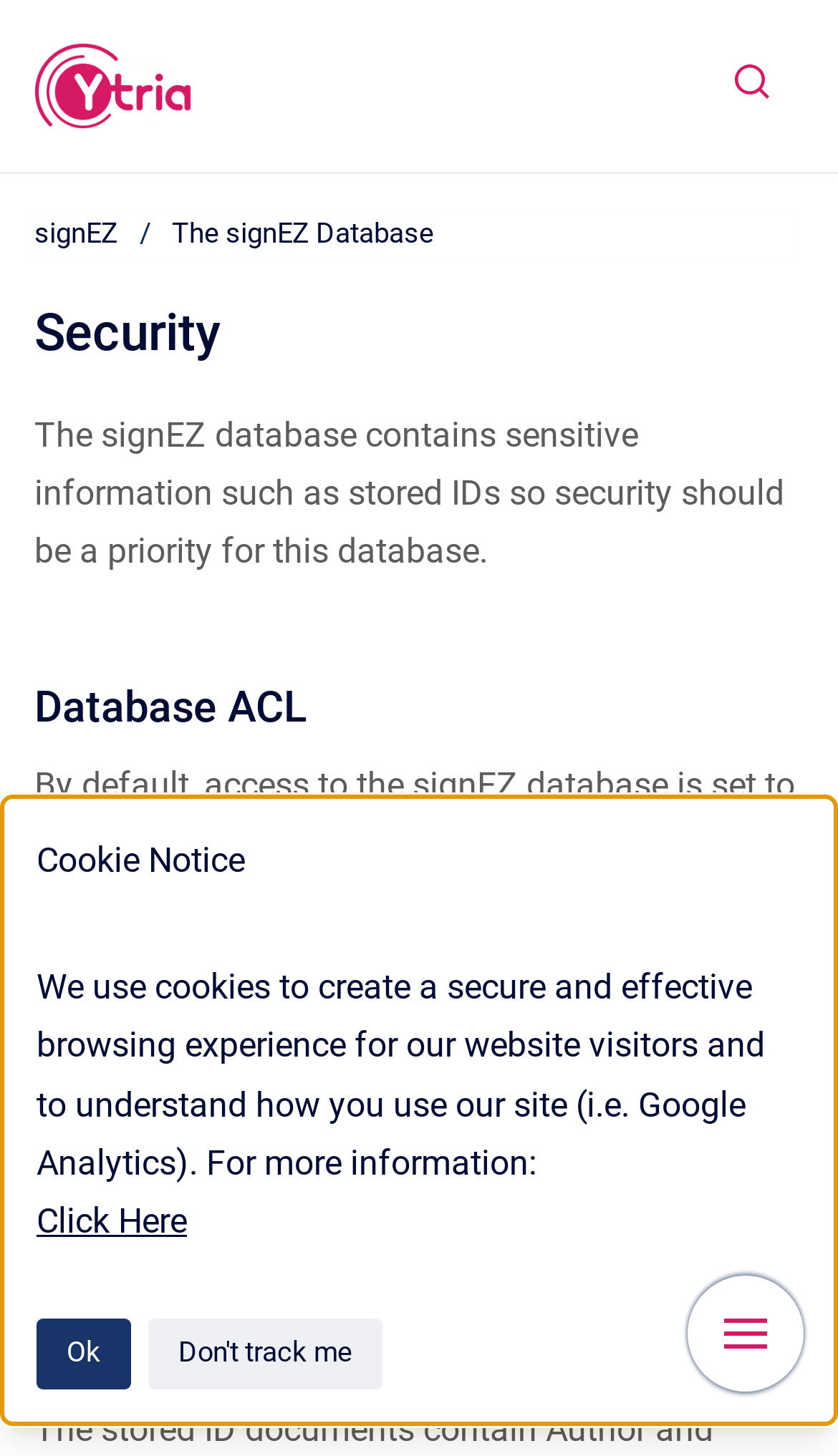Based on the element description Click Here, identify the bounding box coordinates for the UI element. The coordinates should be in the format (top-left x, top-left y, bottom-right x, bottom-right y) and within the 0 to 1 range.

[0.044, 0.824, 0.223, 0.852]